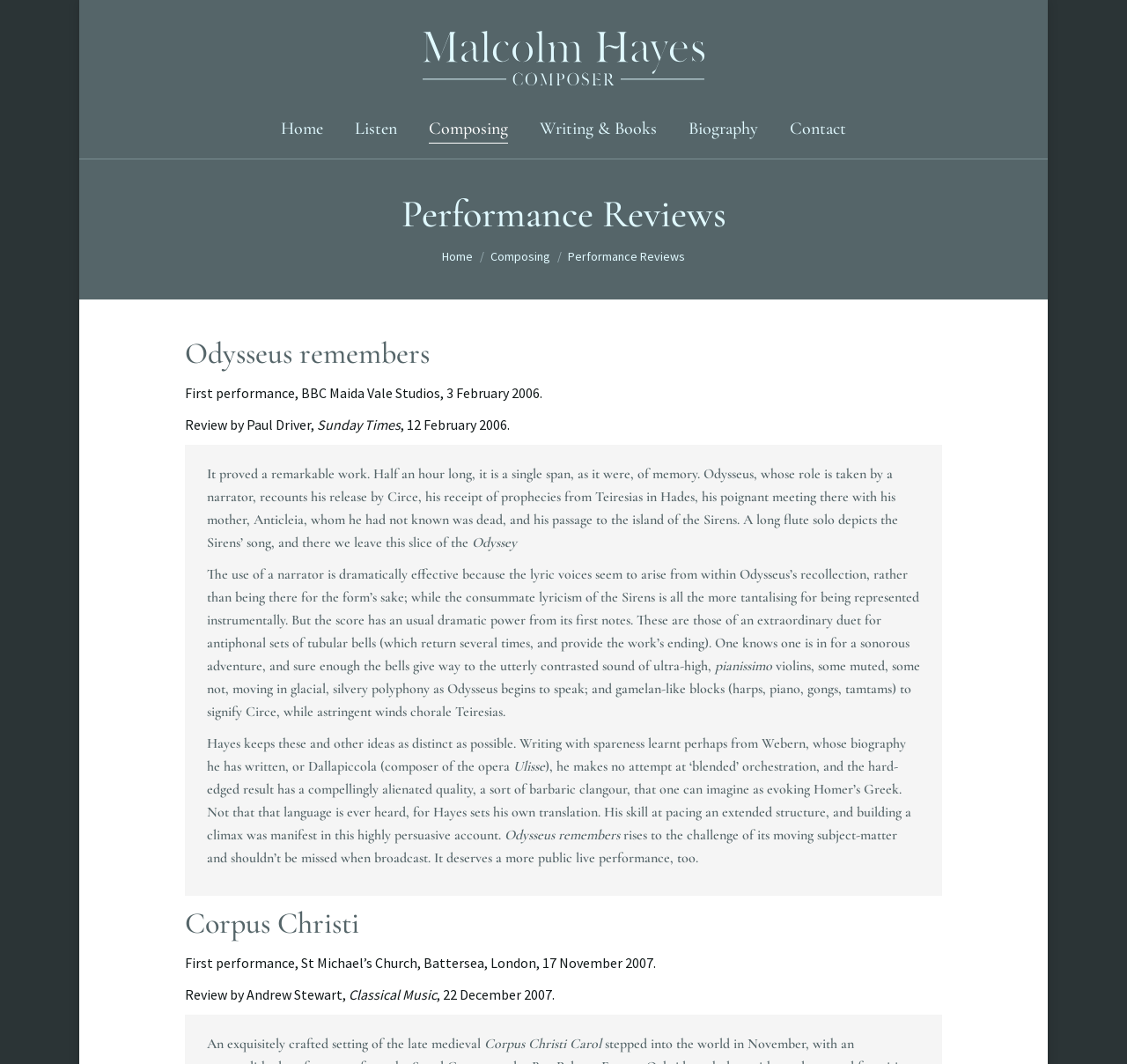Construct a thorough caption encompassing all aspects of the webpage.

The webpage is about performance reviews of Malcolm Hayes, a composer. At the top, there is a navigation menu with links to "Home", "Listen", "Composing", "Writing & Books", "Biography", and "Contact". Below the navigation menu, there is a heading "Performance Reviews" and a breadcrumb trail indicating the current page.

The main content of the page is divided into two sections, each with a heading. The first section is about "Odysseus remembers", a performance that took place at the BBC Maida Vale Studios on February 3, 2006. The review is by Paul Driver, published in the Sunday Times on February 12, 2006. The text describes the performance, highlighting its remarkable work, dramatic power, and sonorous adventure. The reviewer praises the composer's skill in pacing an extended structure and building a climax.

The second section is about "Corpus Christi", a performance that took place at St Michael's Church, Battersea, London, on November 17, 2007. The review is by Andrew Stewart, published in Classical Music on December 22, 2007. The text describes the performance as an exquisitely crafted setting of the late medieval Corpus Christi Carol.

Throughout the page, there are no images, but there are several links to other pages, including the composer's biography and other performance reviews. The layout is clean, with clear headings and concise text, making it easy to navigate and read.